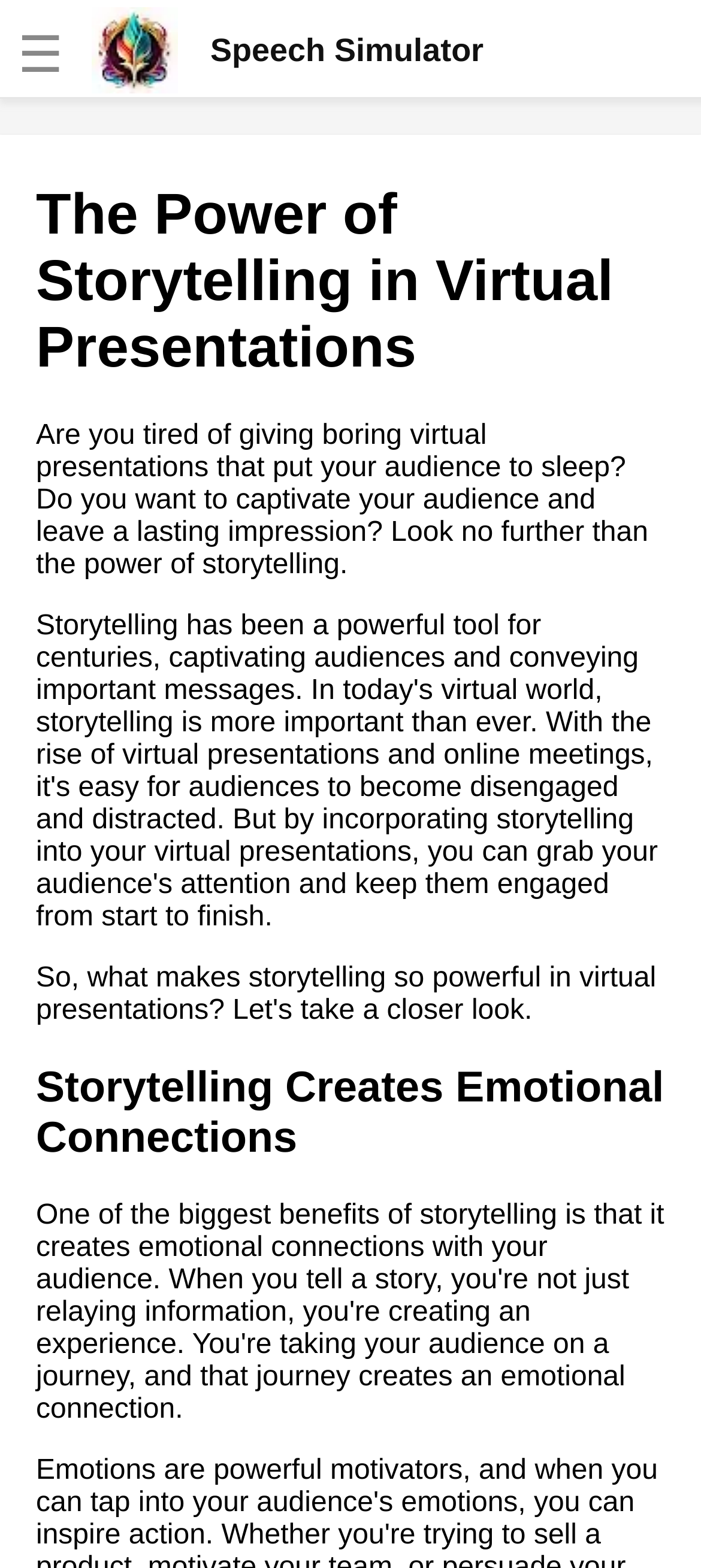Please identify the bounding box coordinates of the area I need to click to accomplish the following instruction: "Check the checkbox for Speech Simulator".

[0.01, 0.003, 0.044, 0.018]